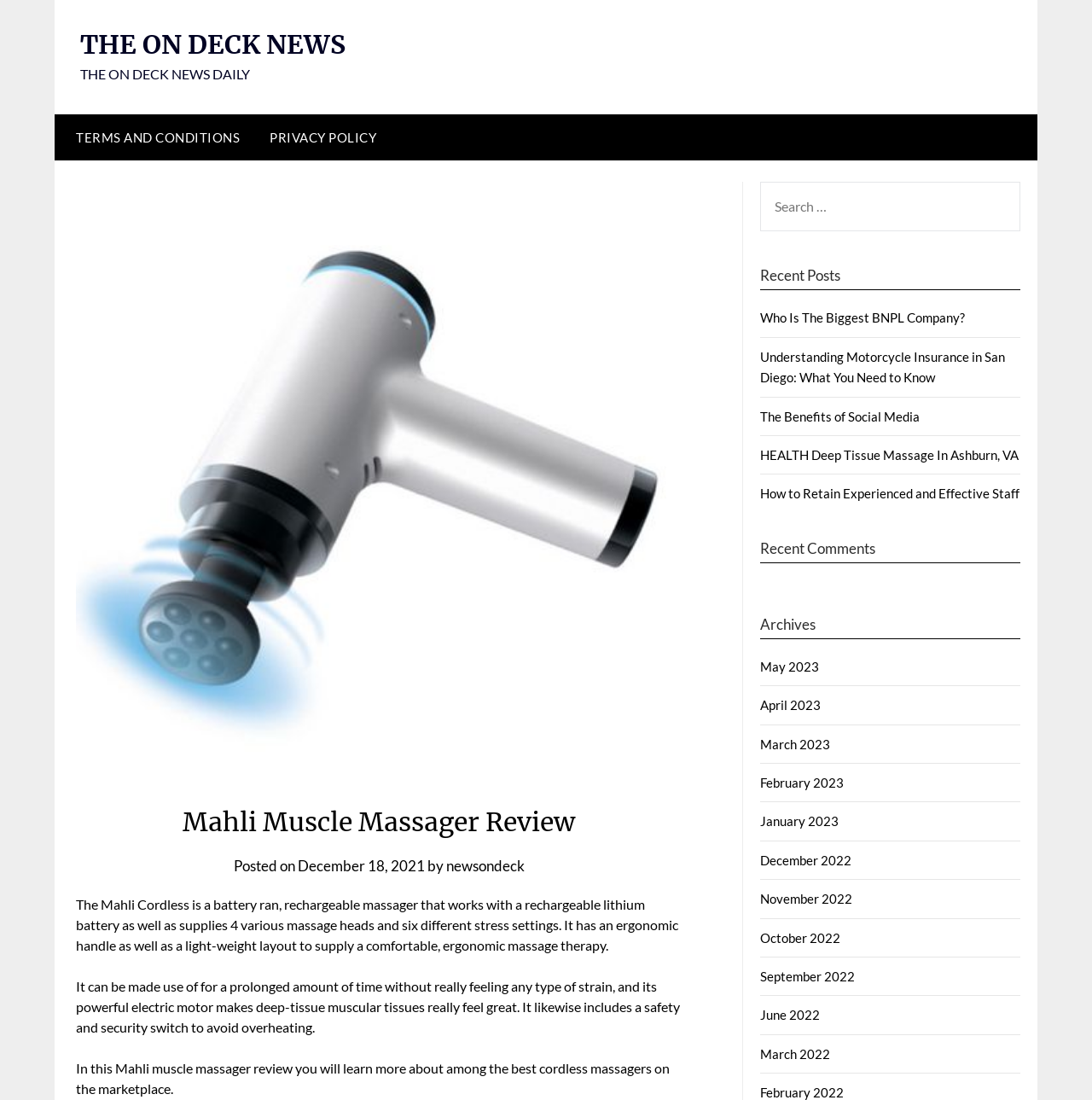From the screenshot, find the bounding box of the UI element matching this description: "Sitemap". Supply the bounding box coordinates in the form [left, top, right, bottom], each a float between 0 and 1.

None